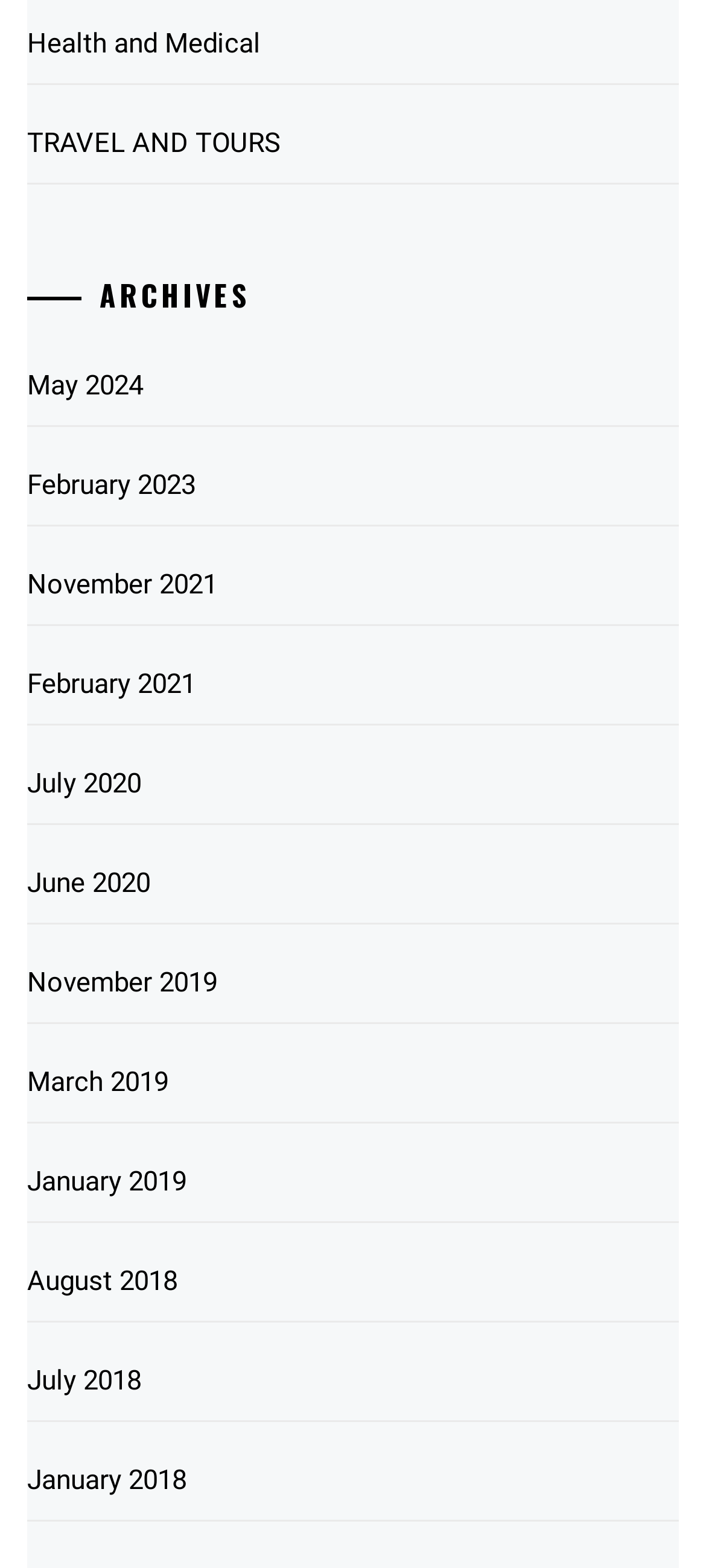What is the heading above the archive links?
Please analyze the image and answer the question with as much detail as possible.

The heading above the archive links is 'ARCHIVES', which indicates that the links below it are related to archived content.